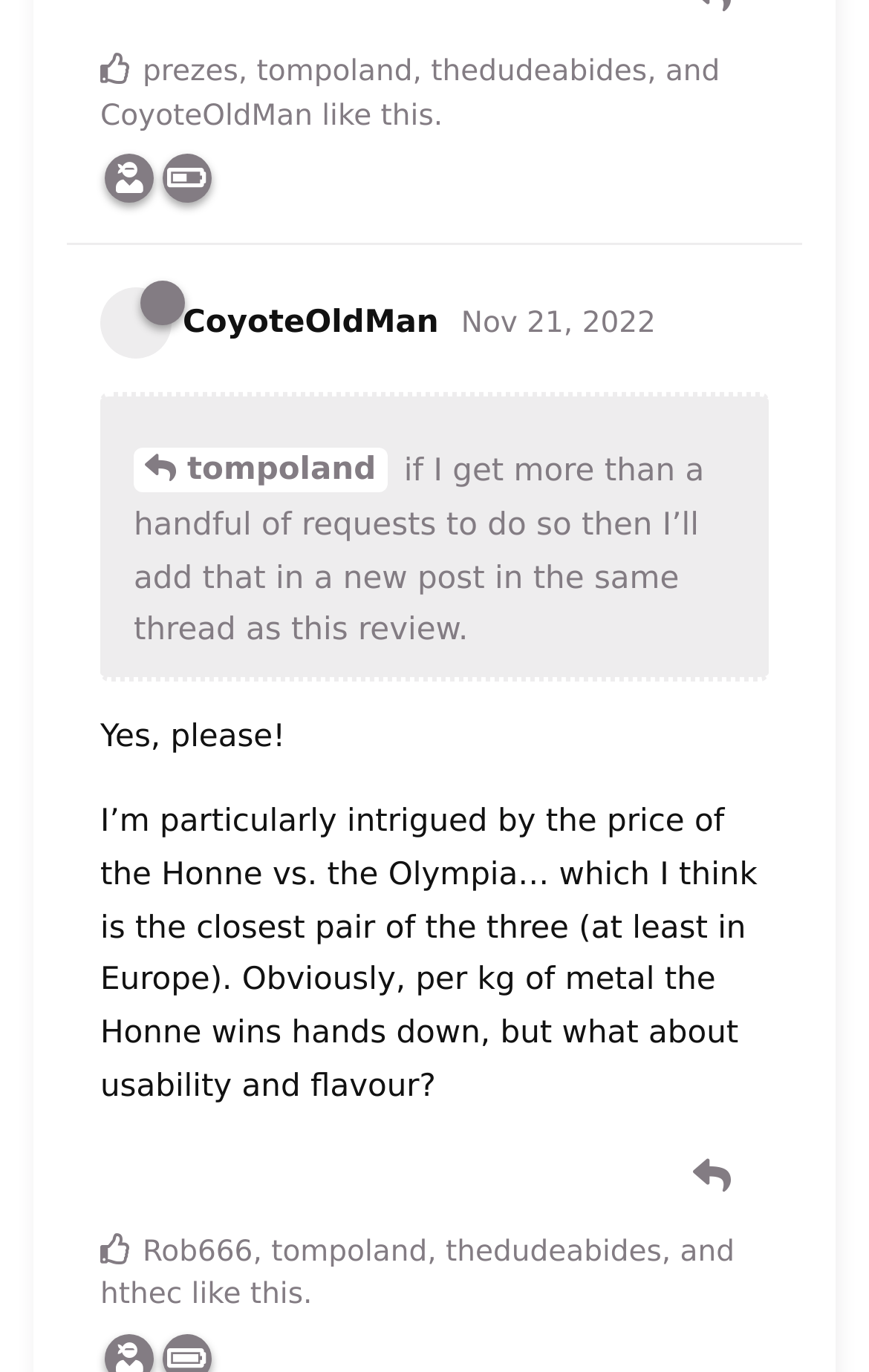Provide a single word or phrase answer to the question: 
What is the date of this post?

Nov 21, 2022